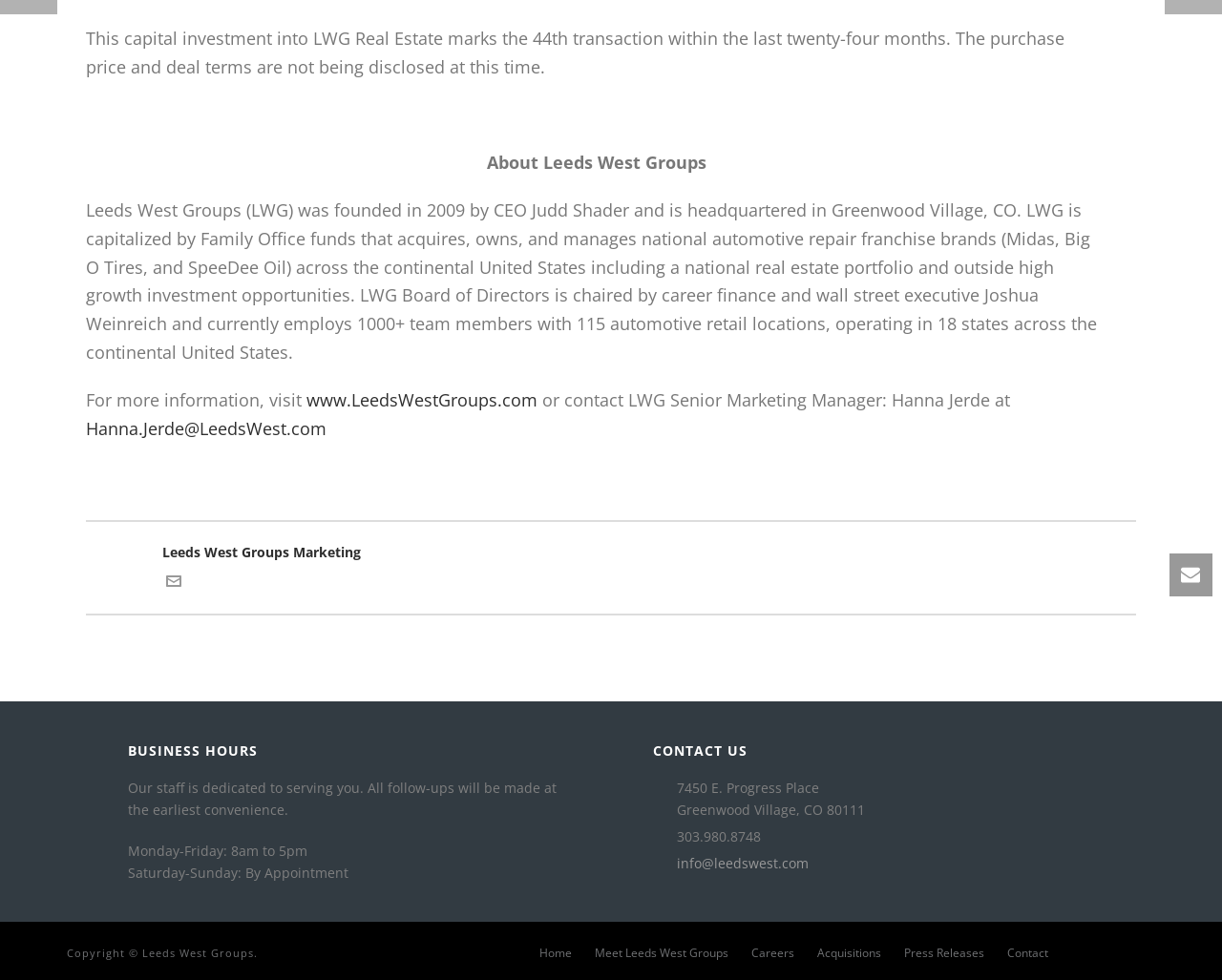Please provide the bounding box coordinate of the region that matches the element description: Press Releases. Coordinates should be in the format (top-left x, top-left y, bottom-right x, bottom-right y) and all values should be between 0 and 1.

[0.74, 0.965, 0.805, 0.981]